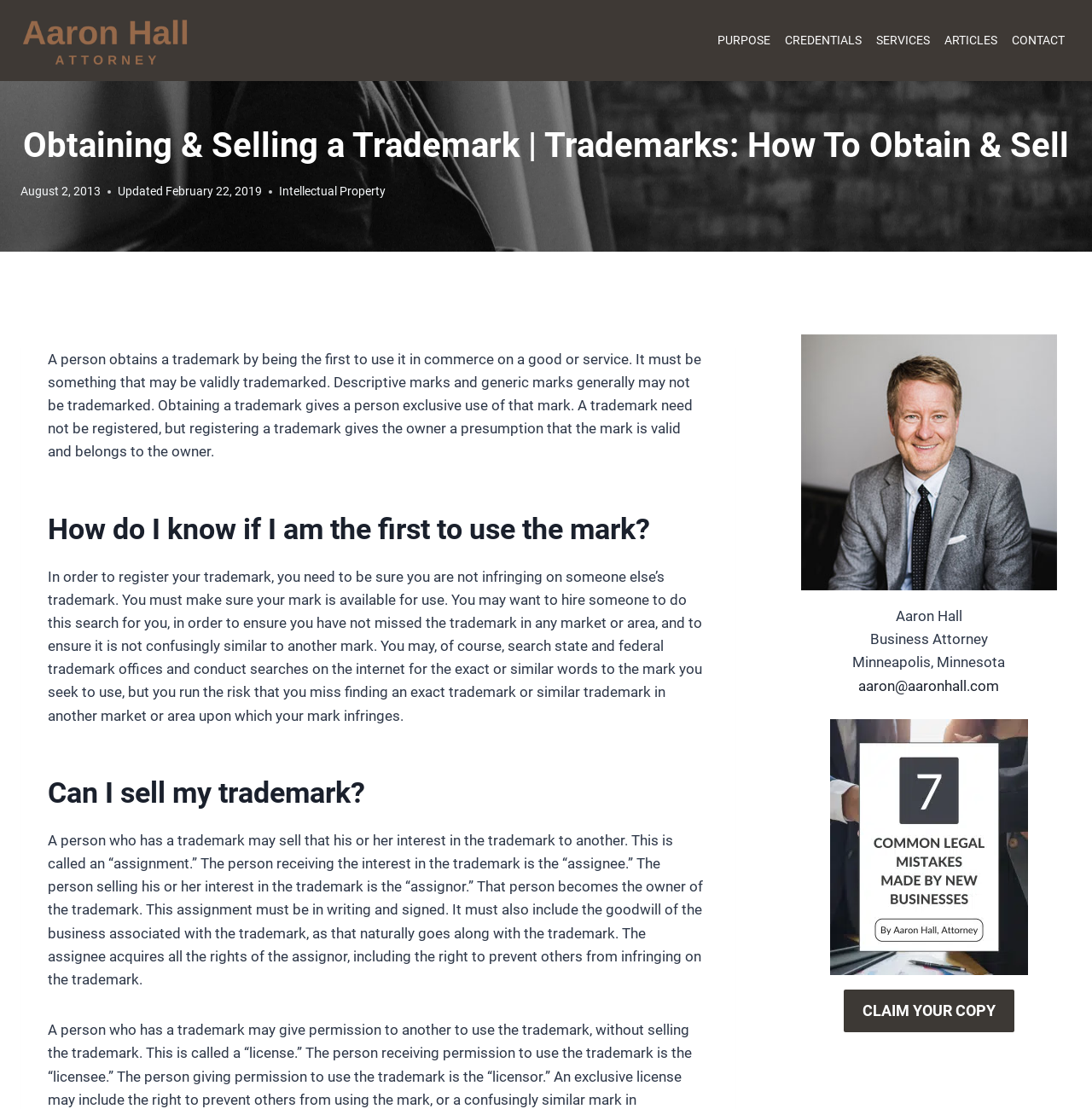Generate a thorough description of the webpage.

The webpage is about Attorney Aaron Hall, who represents business owners and their companies, providing services in employment, intellectual property, litigation, and general business law. 

At the top left corner, there is a link to "Aaron Hall Attorney" accompanied by an image of the same name. On the top right side, there is a primary navigation menu with five links: "PURPOSE", "CREDENTIALS", "SERVICES", "ARTICLES", and "CONTACT". 

Below the navigation menu, there is a heading that reads "Obtaining & Selling a Trademark | Trademarks: How To Obtain & Sell". 

On the left side, there is a section with two timestamps, "August 2, 2013" and "February 22, 2019", indicating when the content was published and updated. 

Next to the timestamps, there is a link to "Intellectual Property" that expands to provide detailed information about obtaining and selling trademarks. The section explains how to obtain a trademark, the importance of searching for existing trademarks, and the process of selling a trademark. 

On the right side, there is a section with a link to "Aaron Hall, Business Attorney" accompanied by an image of the same name. Below this, there is a text "Minneapolis, Minnesota" indicating the location of the attorney's practice. 

Further down, there is an email address "aaron@aaronhall.com" and a figure with a link. At the bottom, there is a button that reads "CLAIM YOUR COPY".